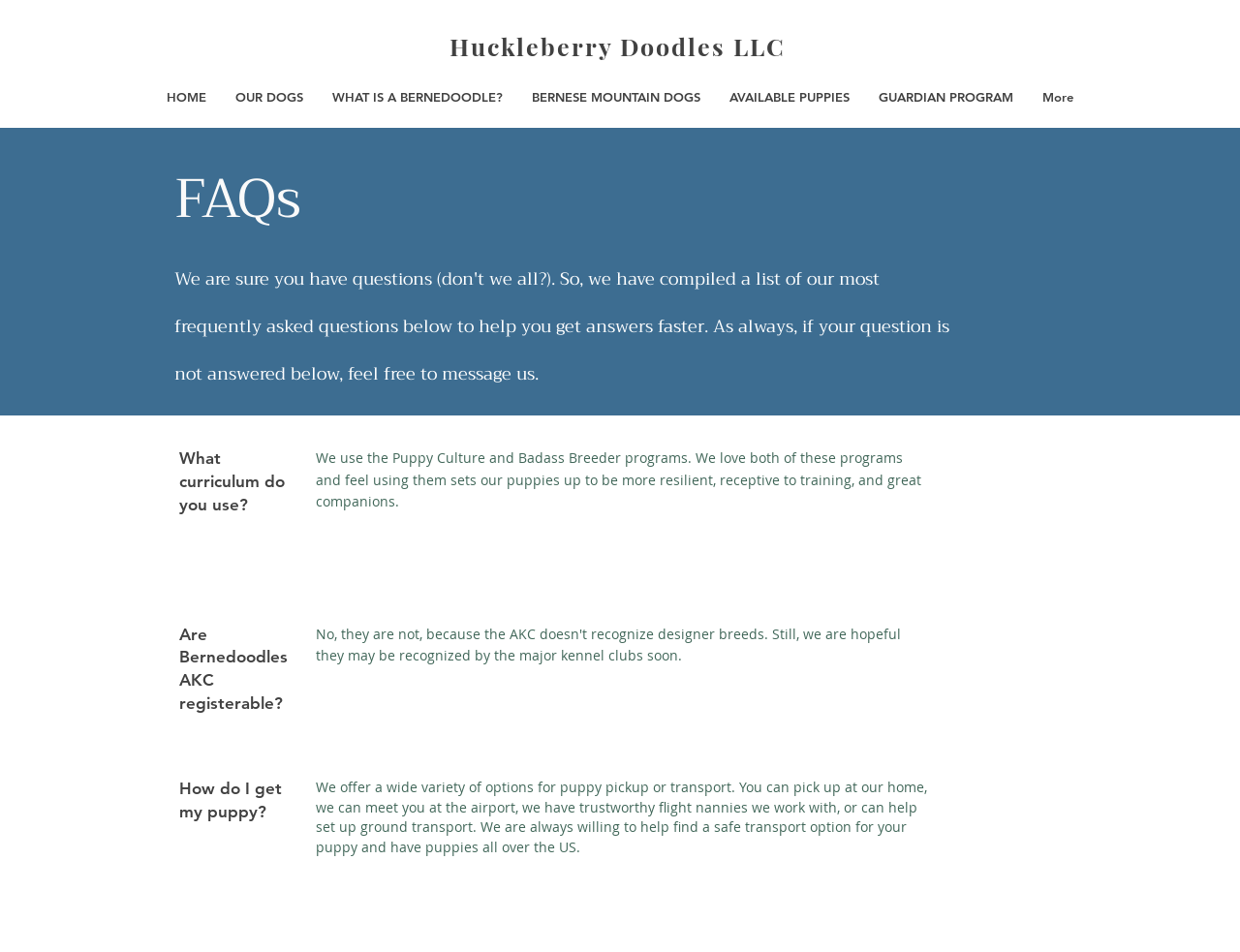Please answer the following question using a single word or phrase: 
How can I get my puppy?

Pickup or transport